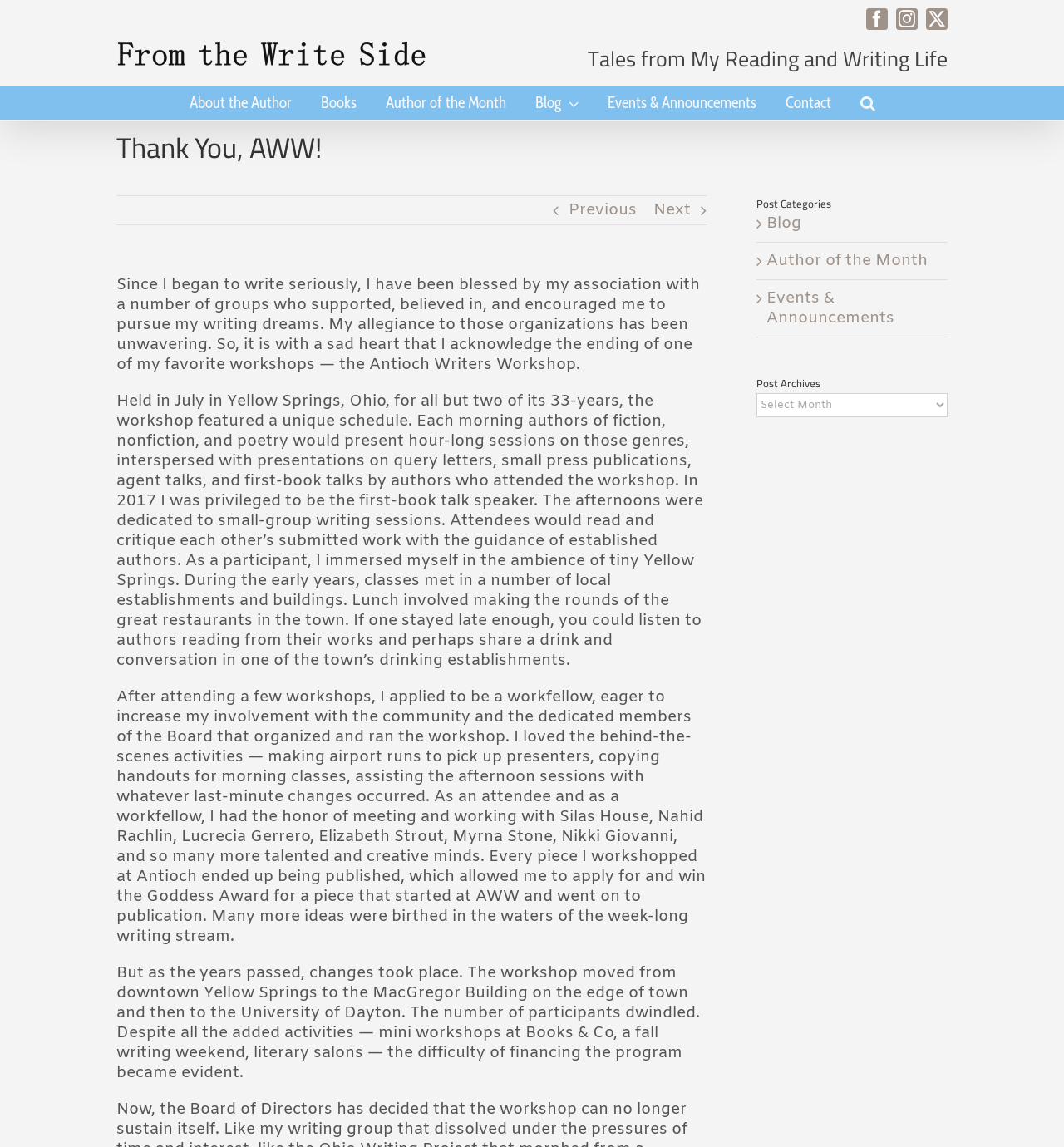Locate the bounding box coordinates of the item that should be clicked to fulfill the instruction: "Go to the About the Author page".

[0.178, 0.075, 0.274, 0.104]